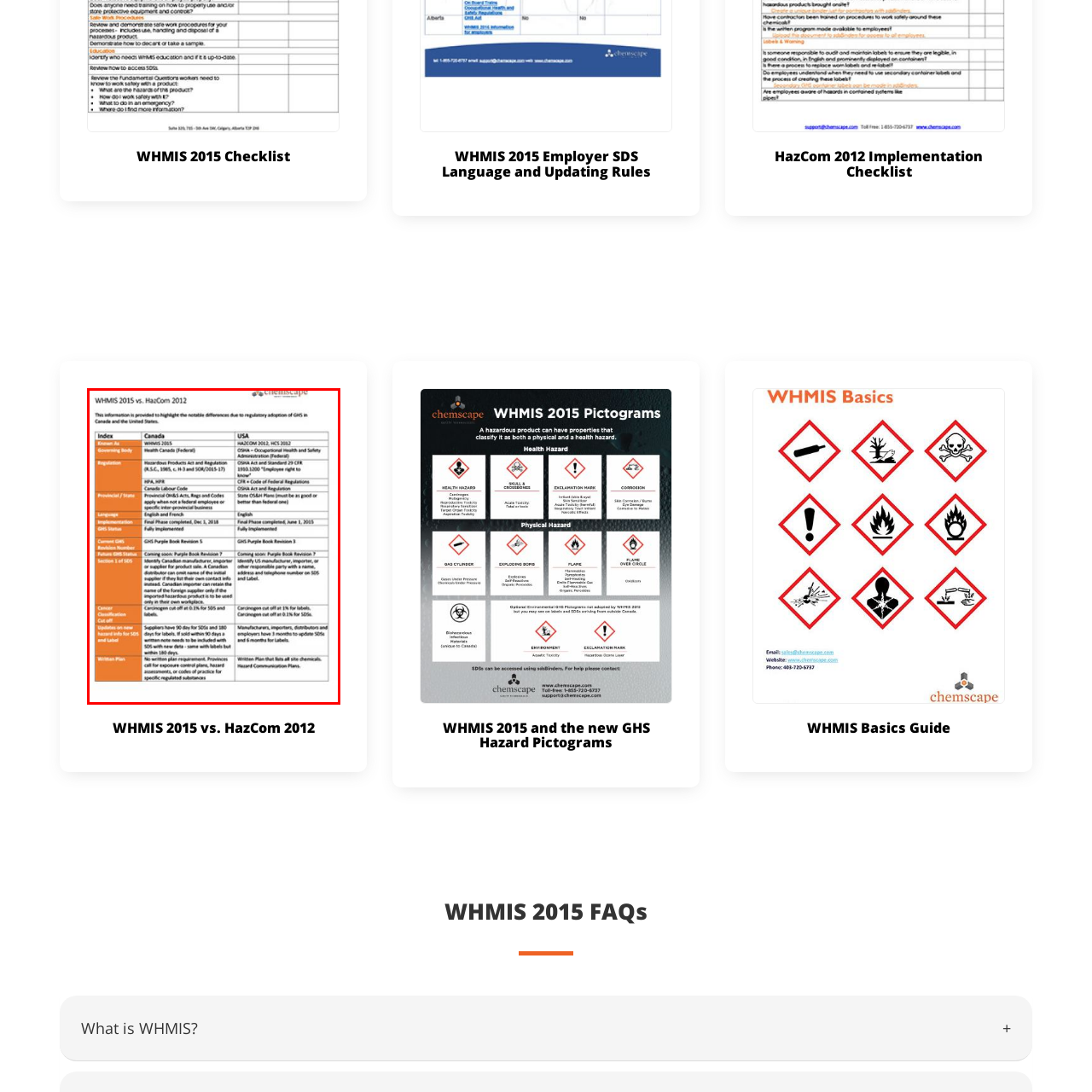Refer to the image encased in the red bounding box and answer the subsequent question with a single word or phrase:
Why is understanding WHMIS 2015 vs. HazCom 2012 important?

Harmonization of safety practices